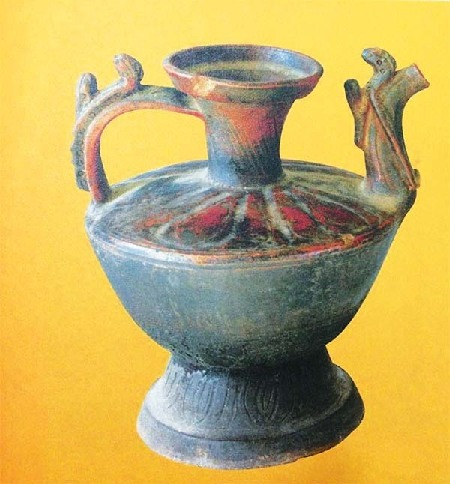Deliver an in-depth description of the image, highlighting major points.

The image depicts a beautifully crafted pottery wine vessel from Tibet, showcasing the region's rich ceramic craftsmanship. The vessel features a broad, rounded base that transitions into a narrower neck, elegantly complemented by two intricately designed handles resembling animal heads. The surface exhibits a striking pattern with vivid colors, particularly in red and orange hues, which add to its artistic appeal. This particular piece, noted for its historical significance, originates from Chanang in the Lhoka prefecture of Tibet and highlights the cultural importance of wine-making in Tibetan society. The background is a vibrant yellow, enhancing the vessel's details and emphasizing its traditional Tibetan design, which dates back approximately 4,000 years, a testament to the enduring legacy of Tibetan pottery.